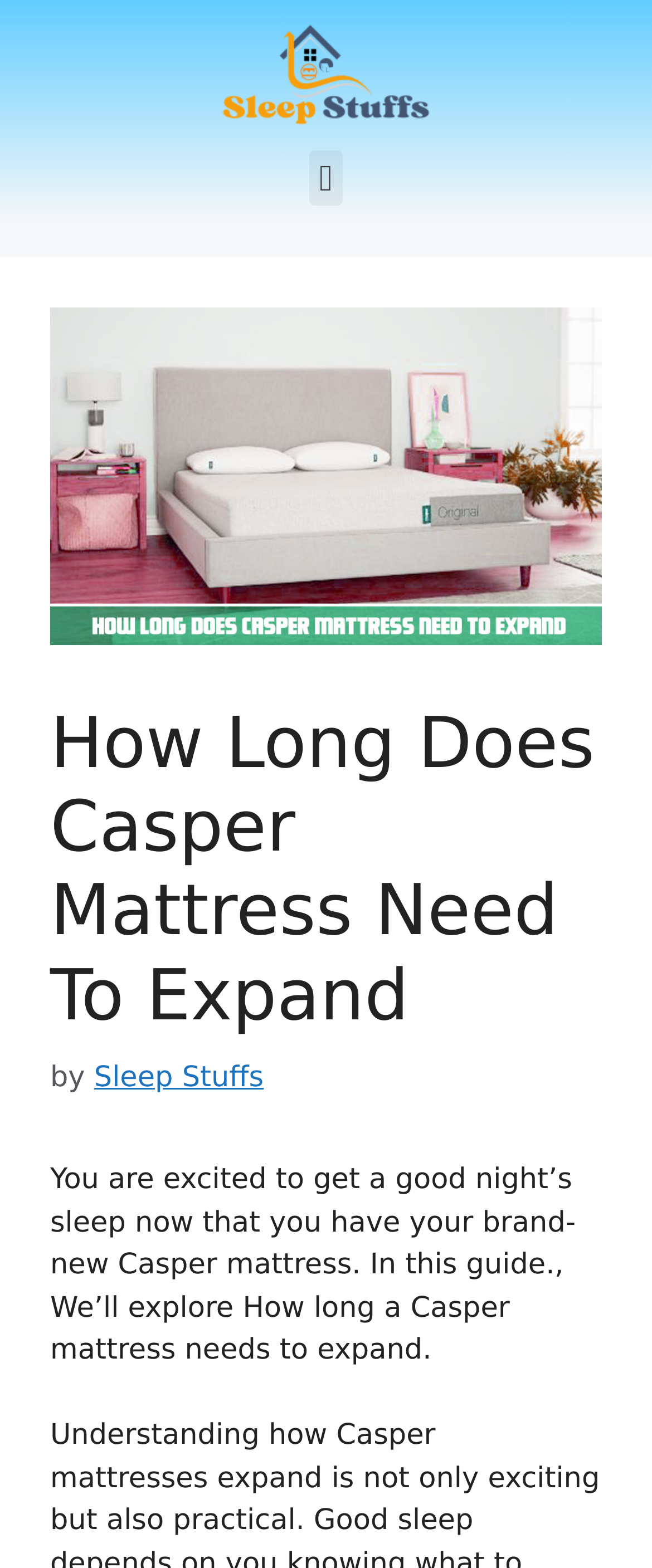What is the author of the webpage content?
Please give a well-detailed answer to the question.

The text 'by Sleep Stuffs' appears below the heading, indicating that Sleep Stuffs is the author or publisher of the webpage content. This suggests that Sleep Stuffs is the entity responsible for creating and sharing the information on this webpage.